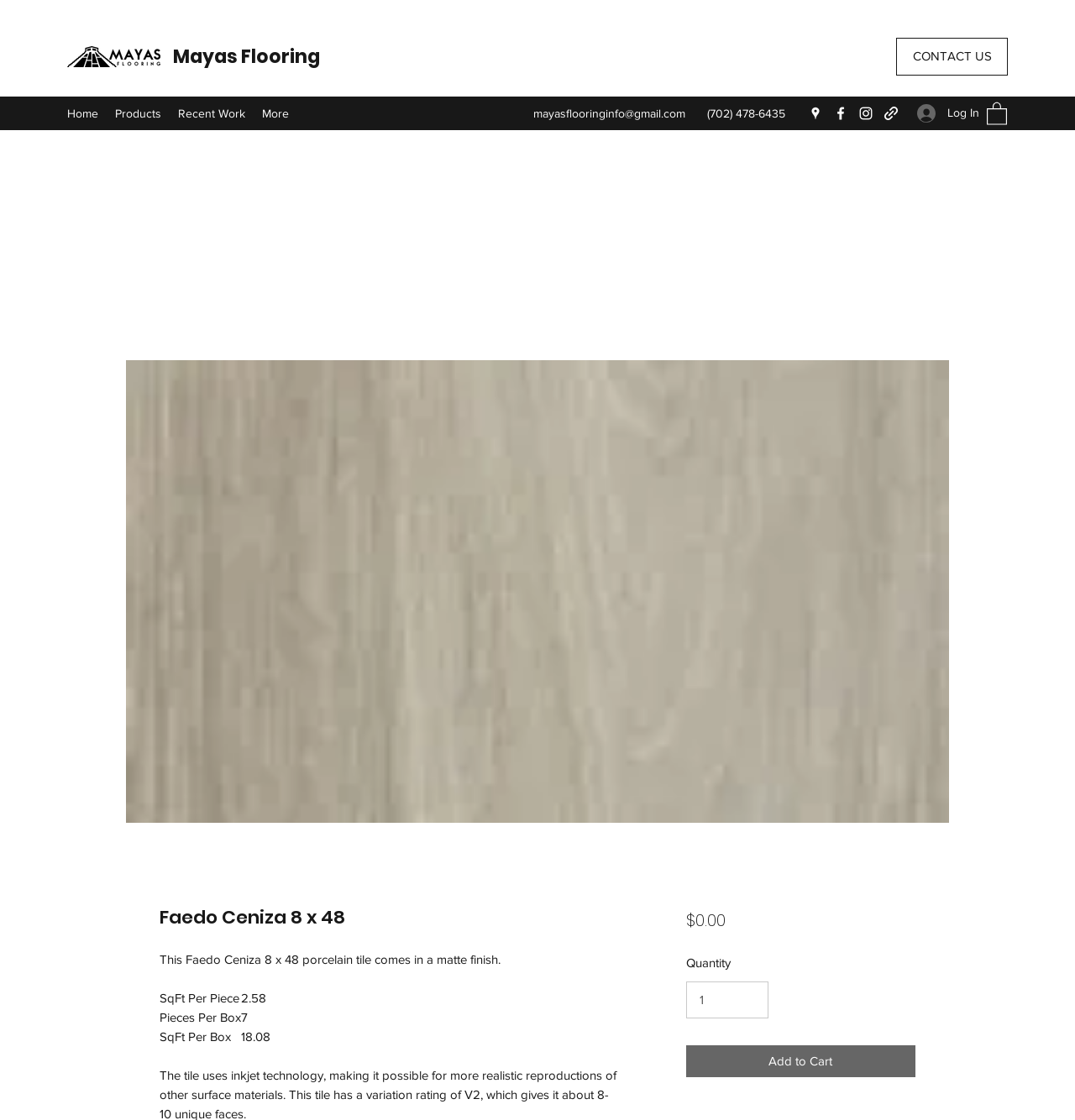Please locate the clickable area by providing the bounding box coordinates to follow this instruction: "go to home page".

None